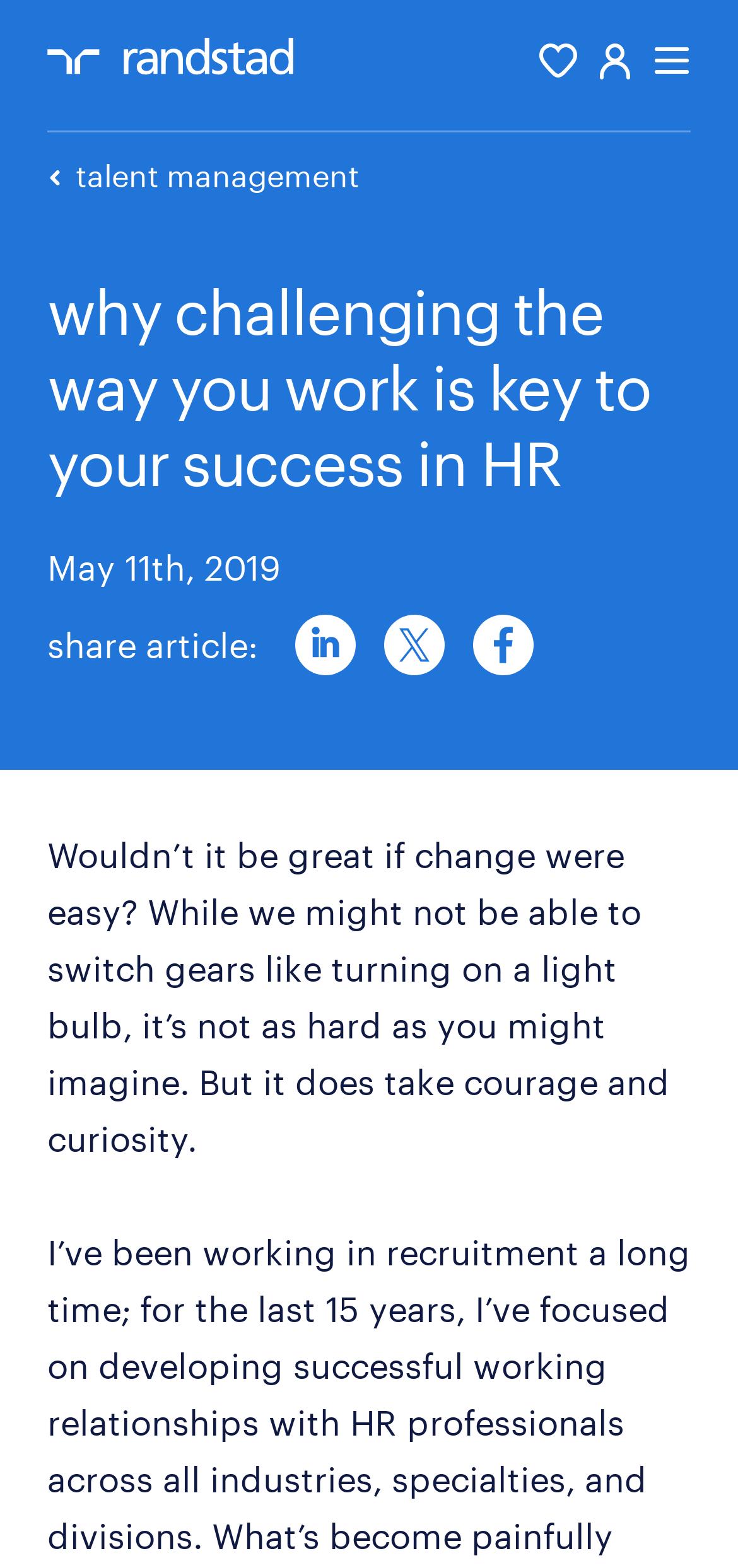What is the date of the article?
Please provide a detailed answer to the question.

The date of the article is located below the main heading, and it is written as 'May 11th, 2019'.